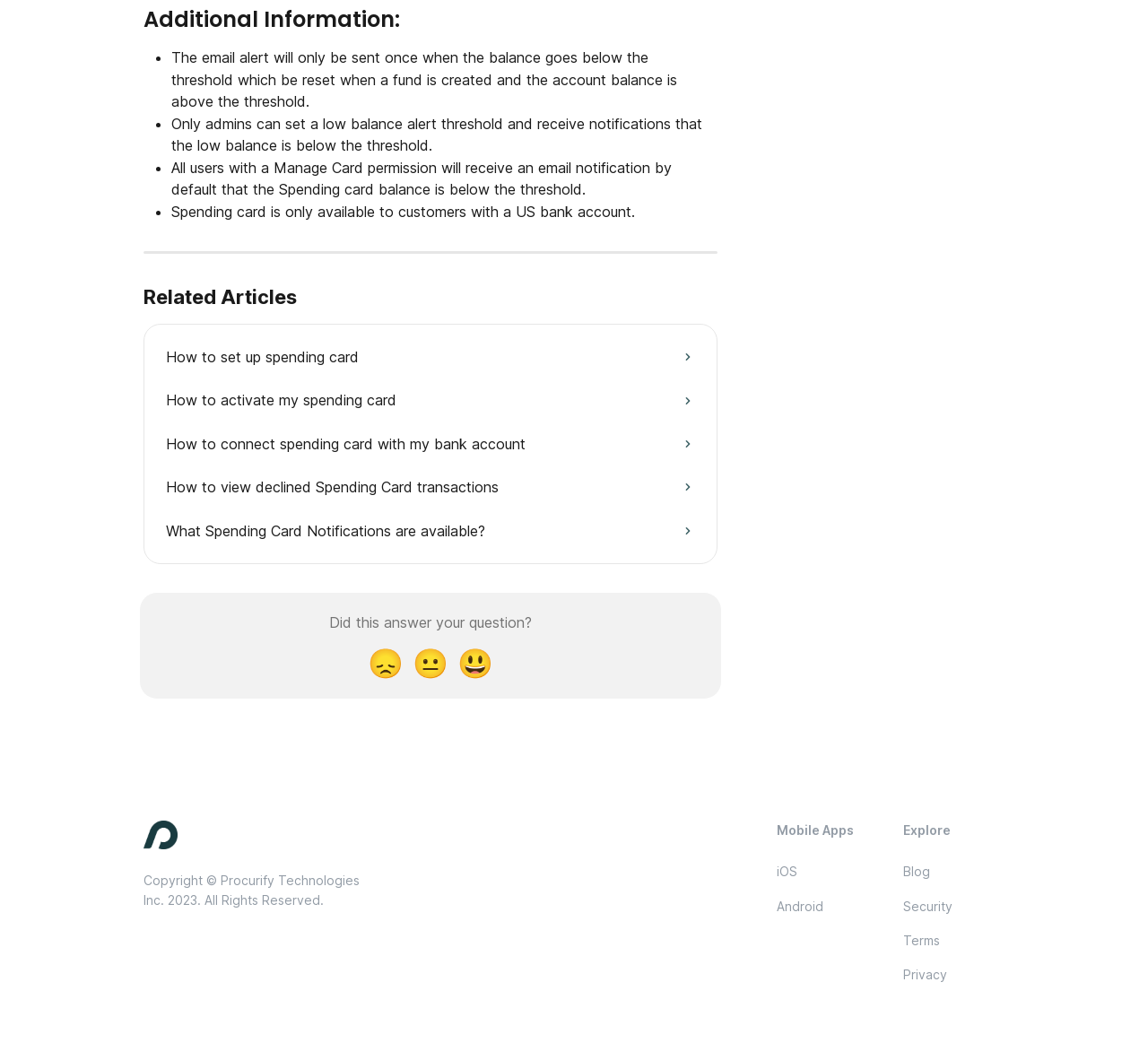What is the purpose of the 'Related Articles' section?
From the image, provide a succinct answer in one word or a short phrase.

To provide additional information